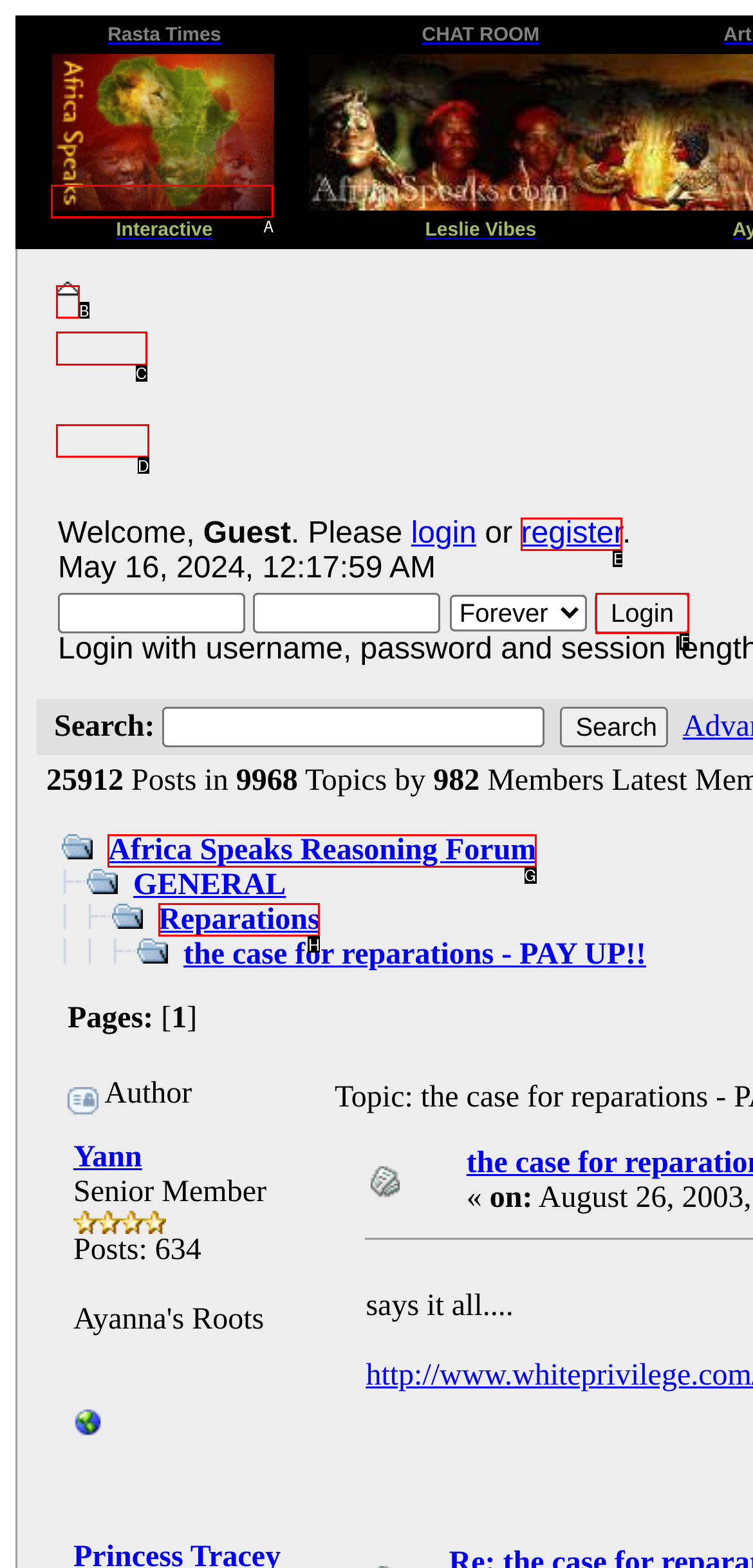Choose the HTML element to click for this instruction: Click on the 'Africa Speaks Homepage' link Answer with the letter of the correct choice from the given options.

A